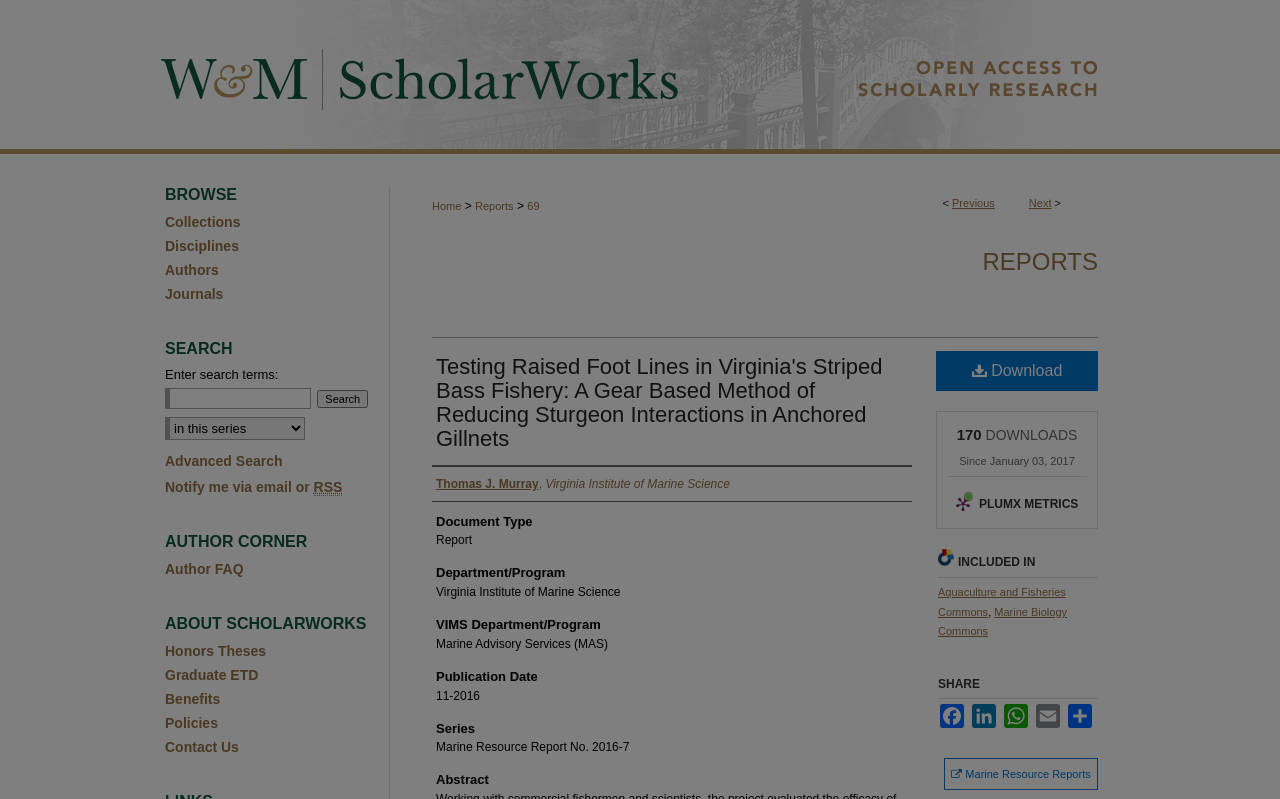Please extract the title of the webpage.

Testing Raised Foot Lines in Virginia's Striped Bass Fishery: A Gear Based Method of Reducing Sturgeon Interactions in Anchored Gillnets